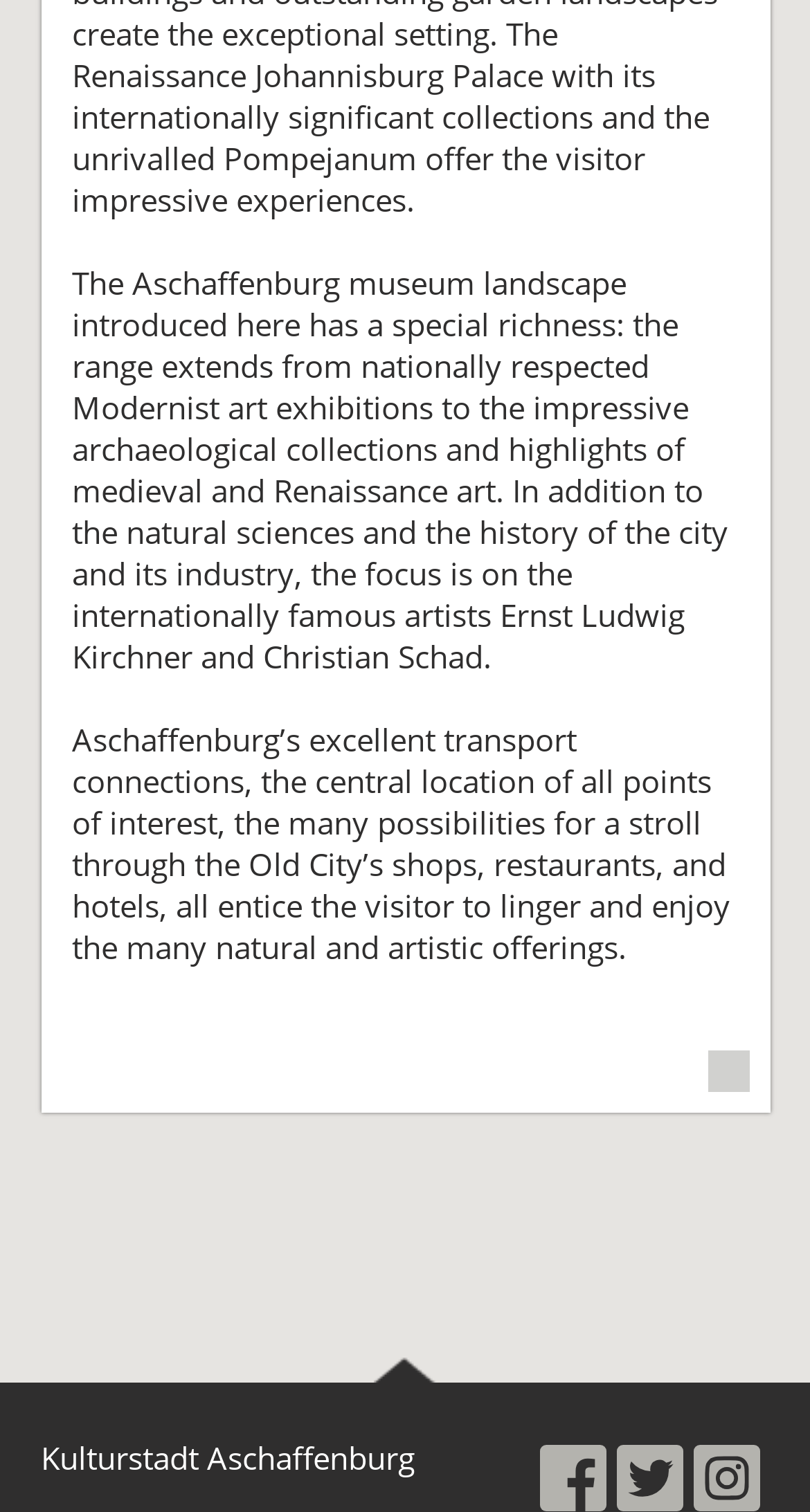Respond to the following query with just one word or a short phrase: 
What is the focus of the museum landscape?

Ernst Ludwig Kirchner and Christian Schad